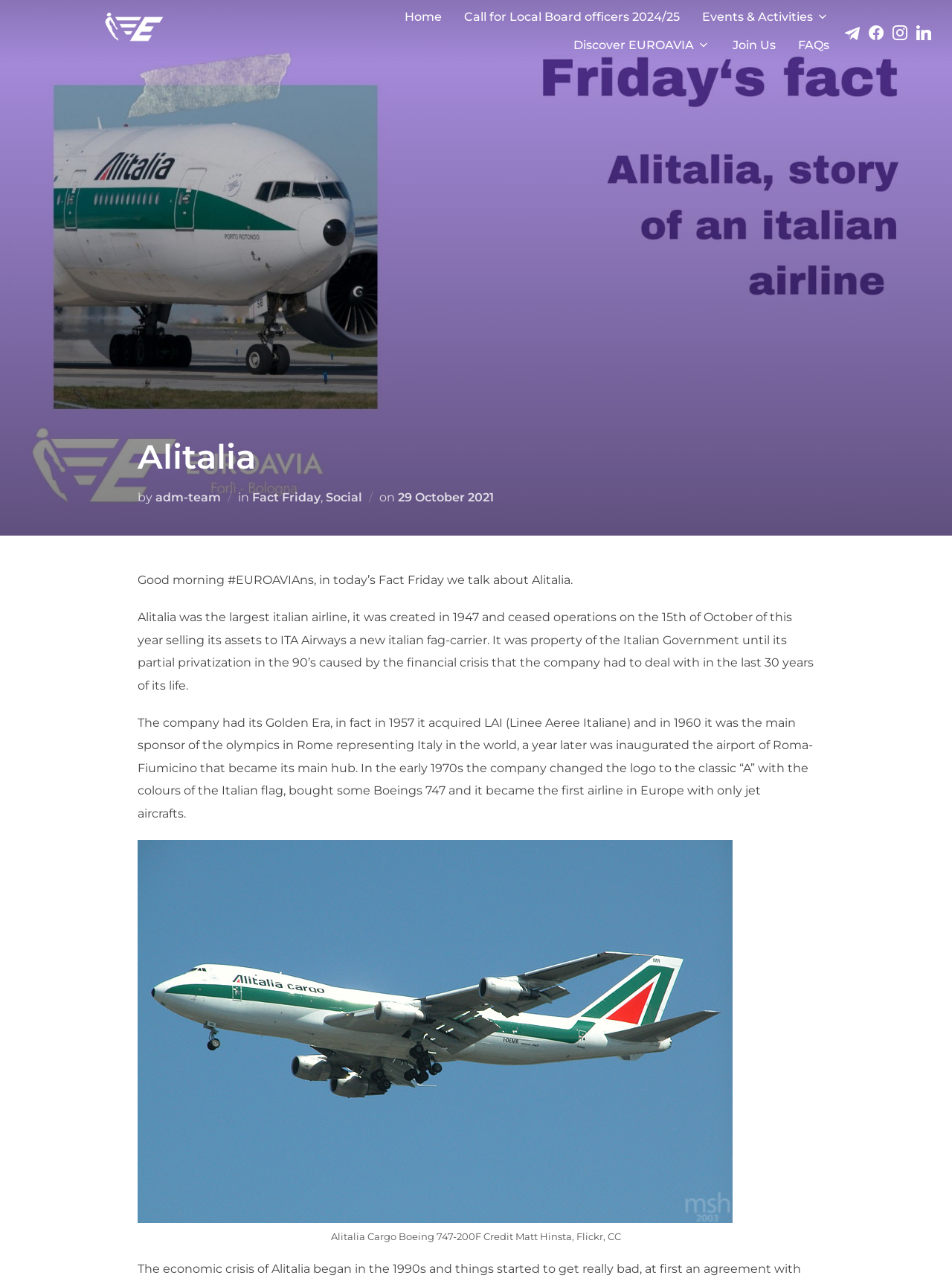Determine the bounding box coordinates for the HTML element mentioned in the following description: "Events & Activities". The coordinates should be a list of four floats ranging from 0 to 1, represented as [left, top, right, bottom].

[0.738, 0.002, 0.871, 0.024]